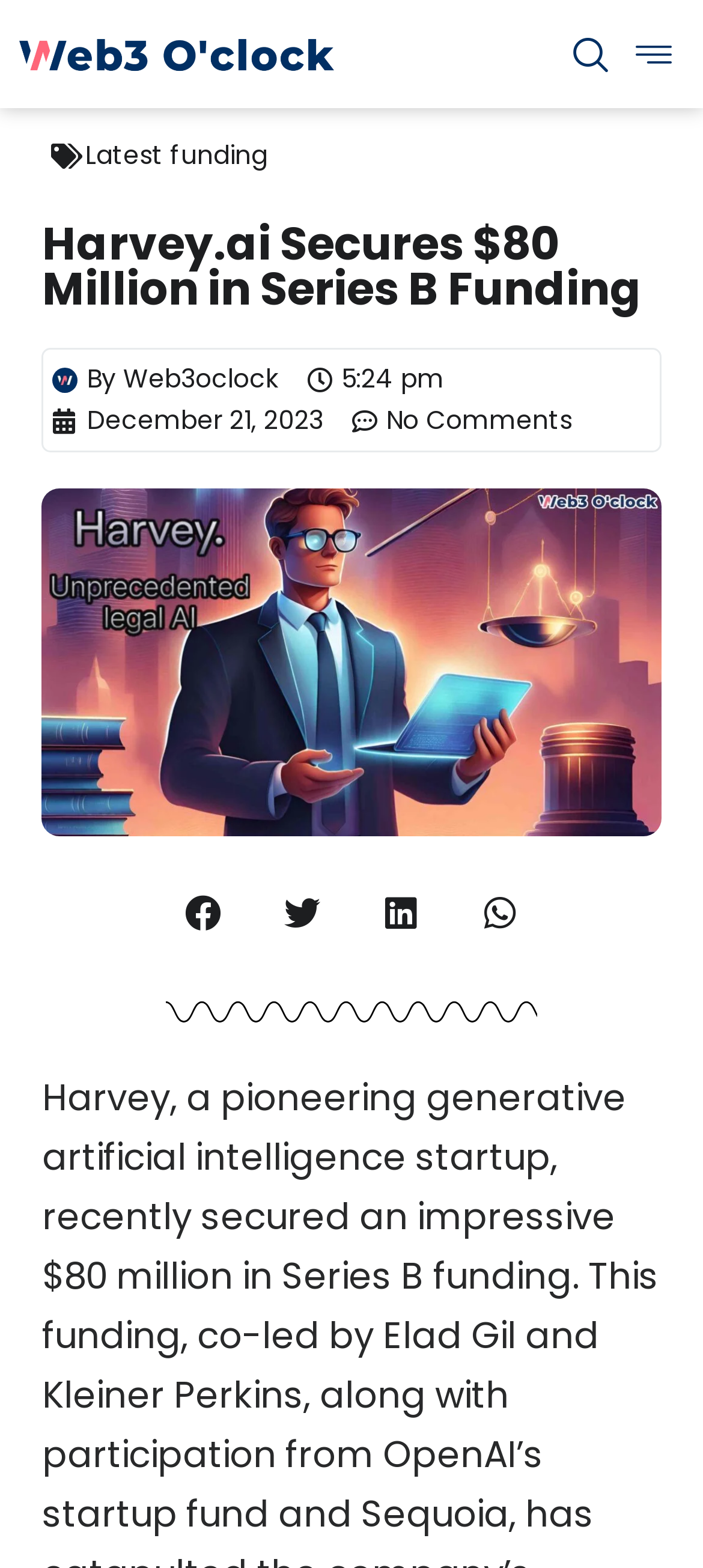Using the details from the image, please elaborate on the following question: What is the name of the website?

I found the name of the website by looking at the link element with the text 'Web3oclock By Web3oclock' which is located near the main heading.